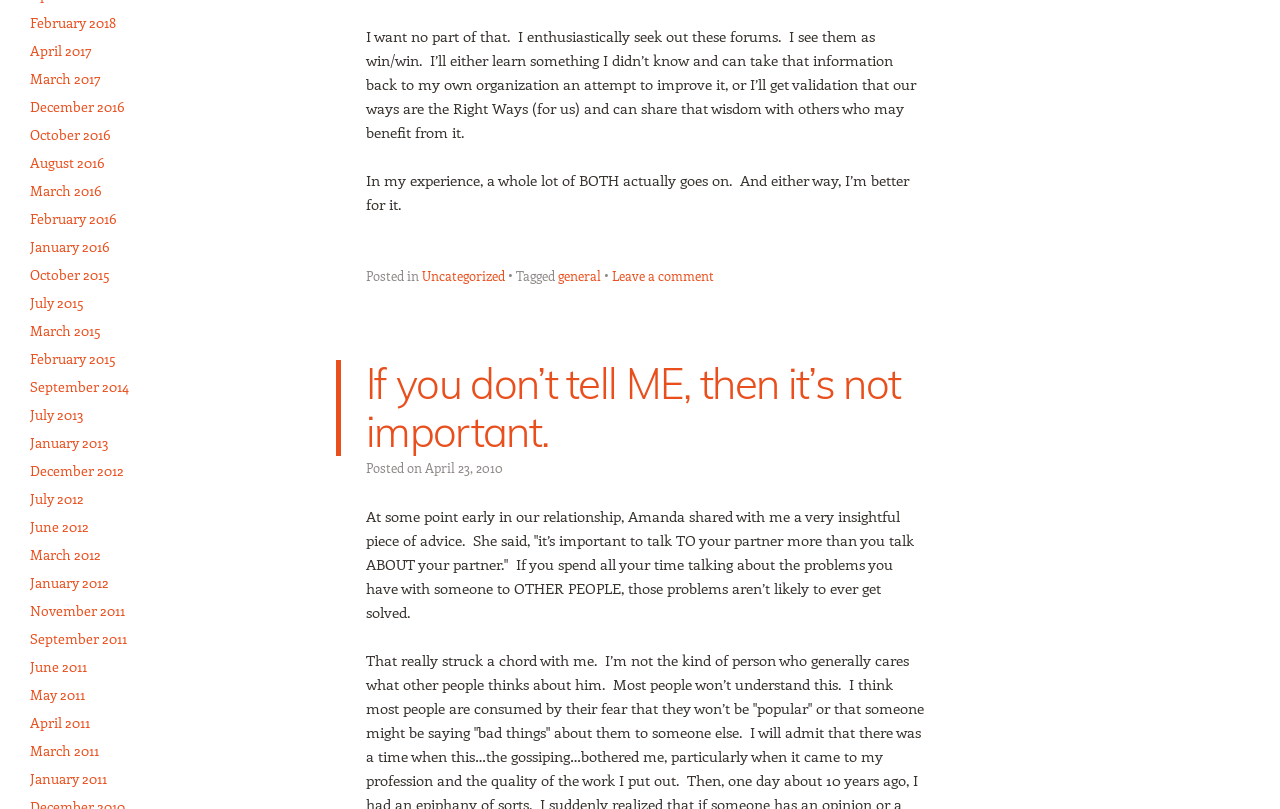Please specify the bounding box coordinates of the clickable region to carry out the following instruction: "Click on the 'February 2018' link". The coordinates should be four float numbers between 0 and 1, in the format [left, top, right, bottom].

[0.023, 0.016, 0.091, 0.039]